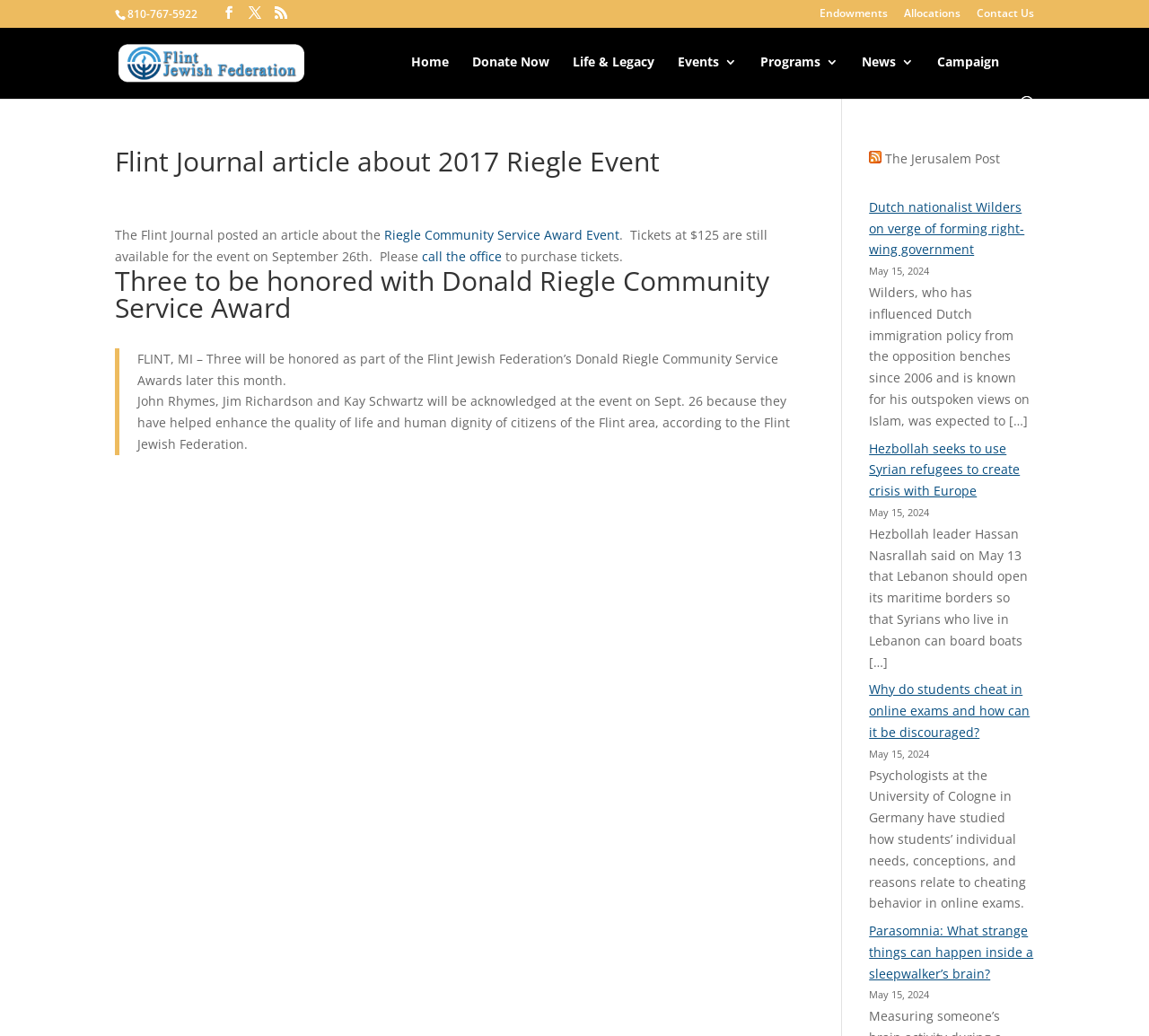What is the name of the organization hosting the event?
Using the image, elaborate on the answer with as much detail as possible.

I found the name of the organization by looking at the link element with the content 'Flint Jewish Federation' which is located at the top of the webpage, and also by looking at the image element with the content 'Flint Jewish Federation' which is located near the top of the webpage.